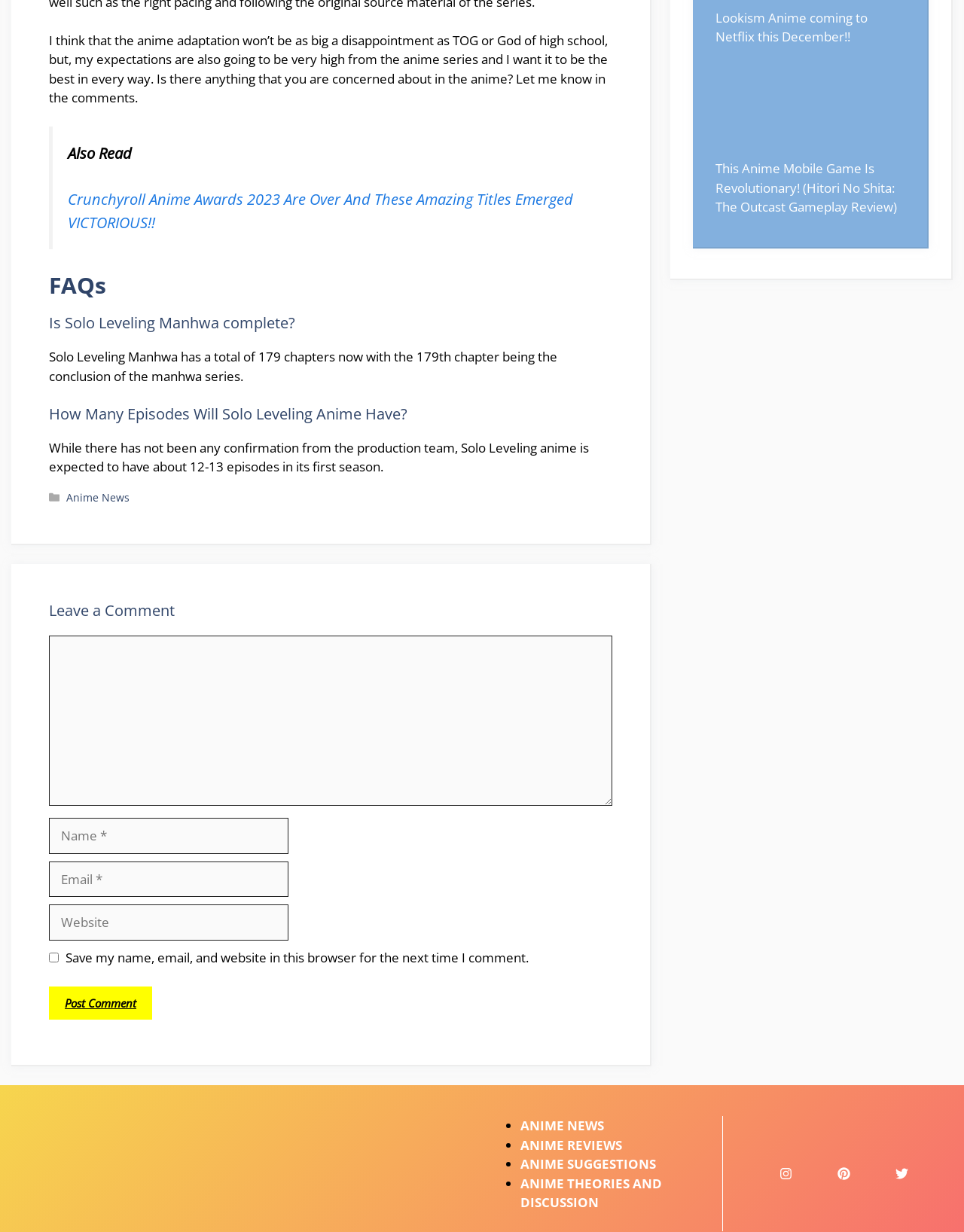Can you identify the bounding box coordinates of the clickable region needed to carry out this instruction: 'Click on the 'Post Comment' button'? The coordinates should be four float numbers within the range of 0 to 1, stated as [left, top, right, bottom].

[0.051, 0.801, 0.158, 0.828]